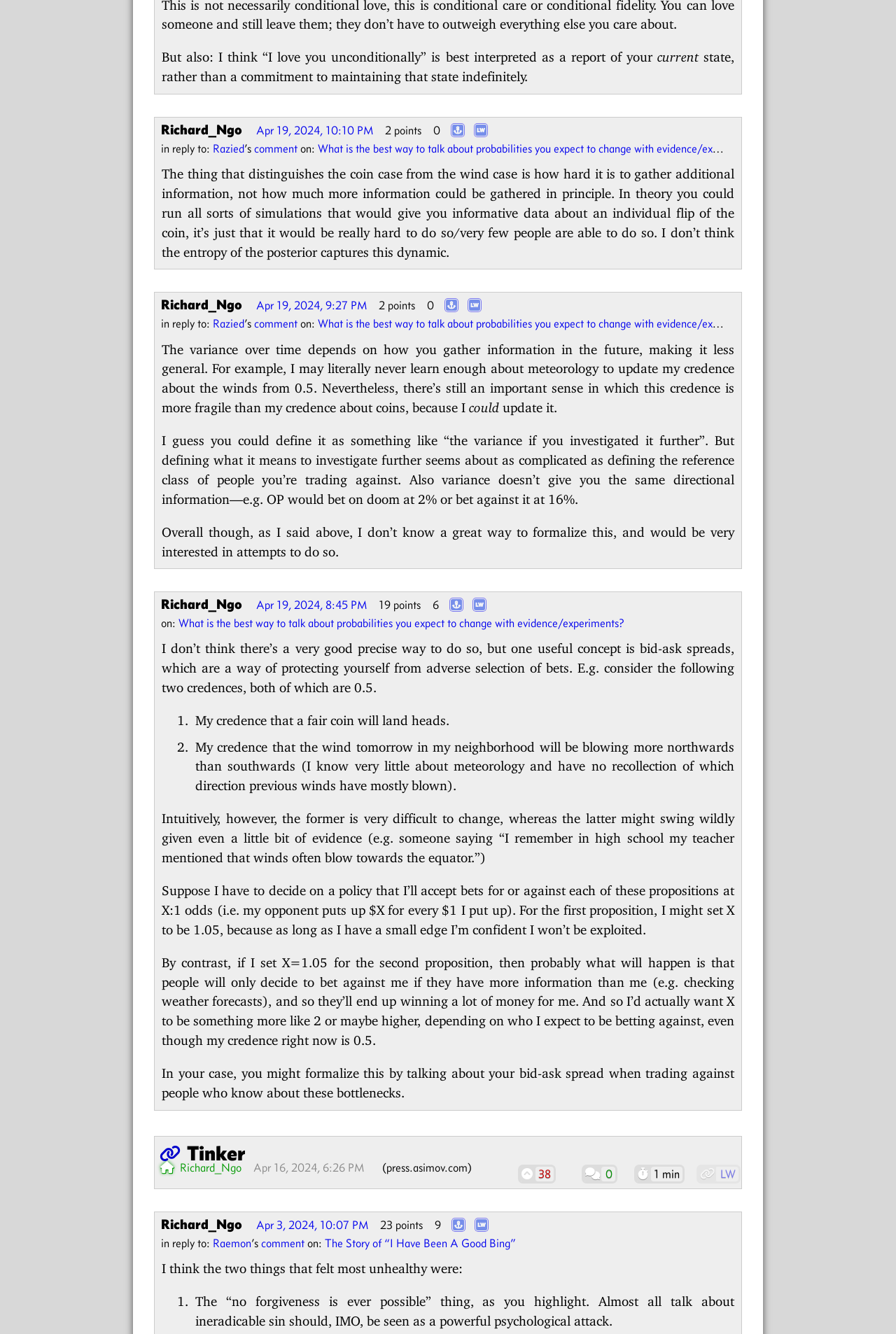How many votes does the second comment have?
Answer the question with just one word or phrase using the image.

1 vote